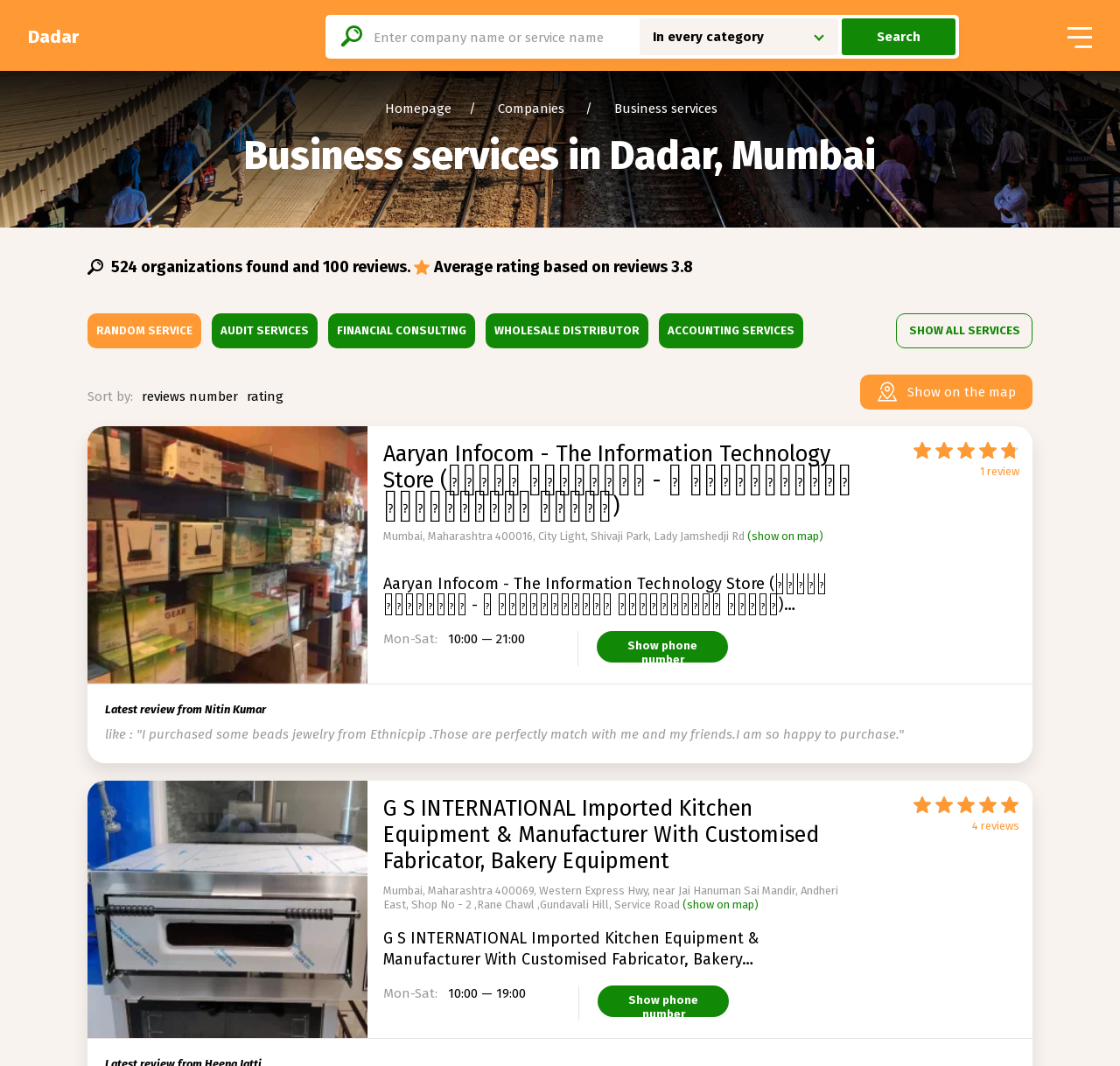Please find the bounding box for the following UI element description. Provide the coordinates in (top-left x, top-left y, bottom-right x, bottom-right y) format, with values between 0 and 1: custom furniture makers

[0.078, 0.635, 0.238, 0.668]